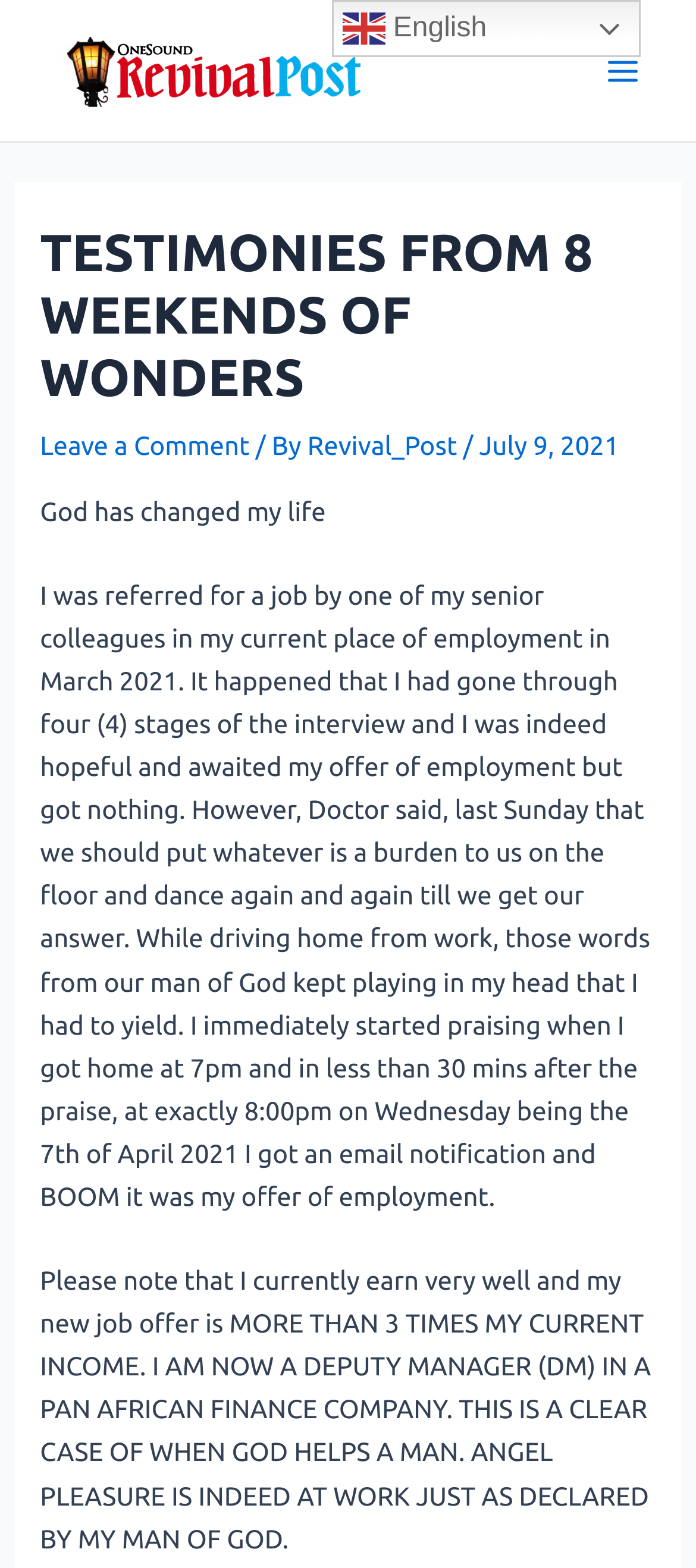What is the job title of the author?
Please use the visual content to give a single word or phrase answer.

DEPUTY MANAGER